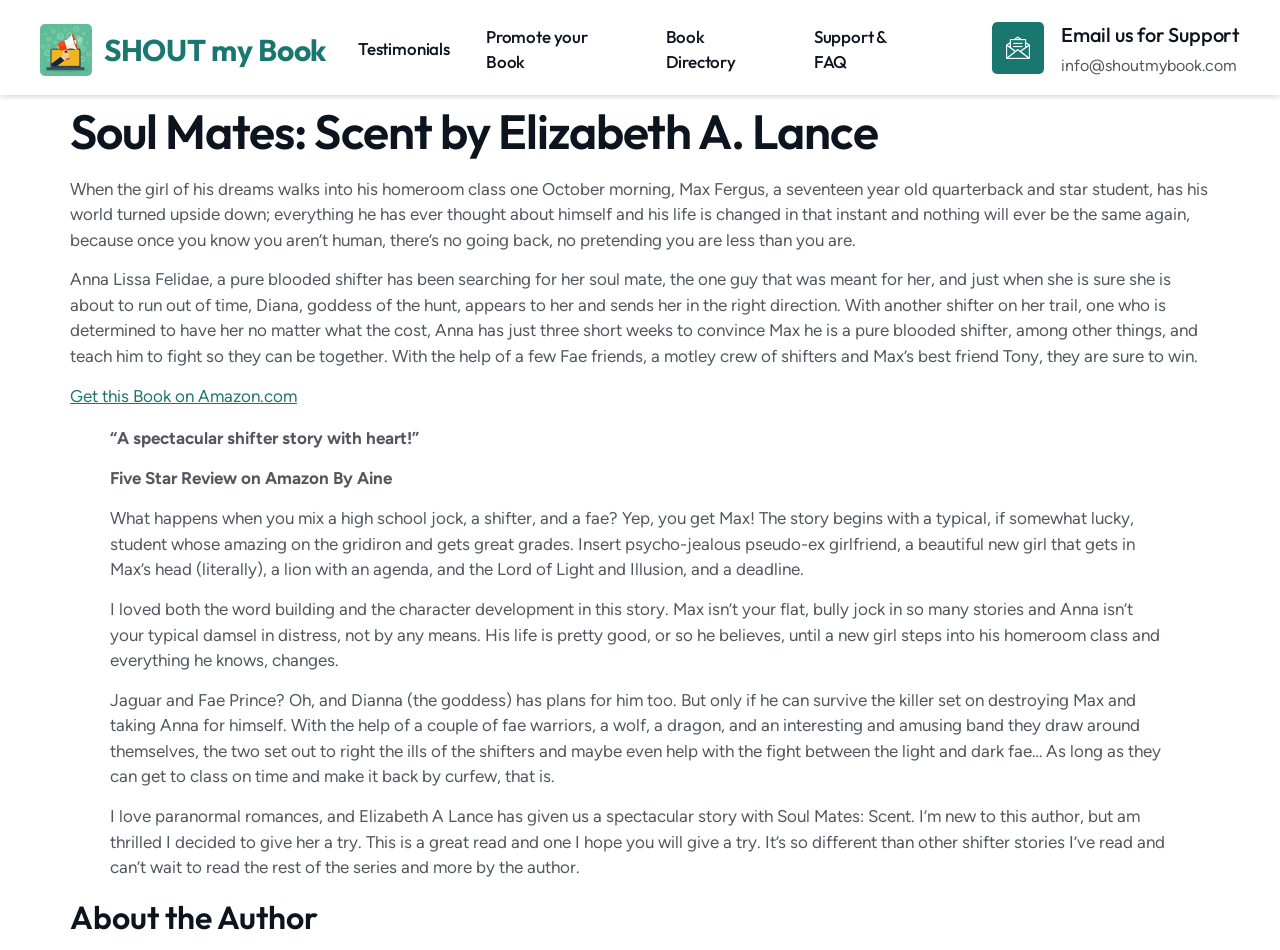Answer the question below using just one word or a short phrase: 
What is the name of the book?

Soul Mates: Scent